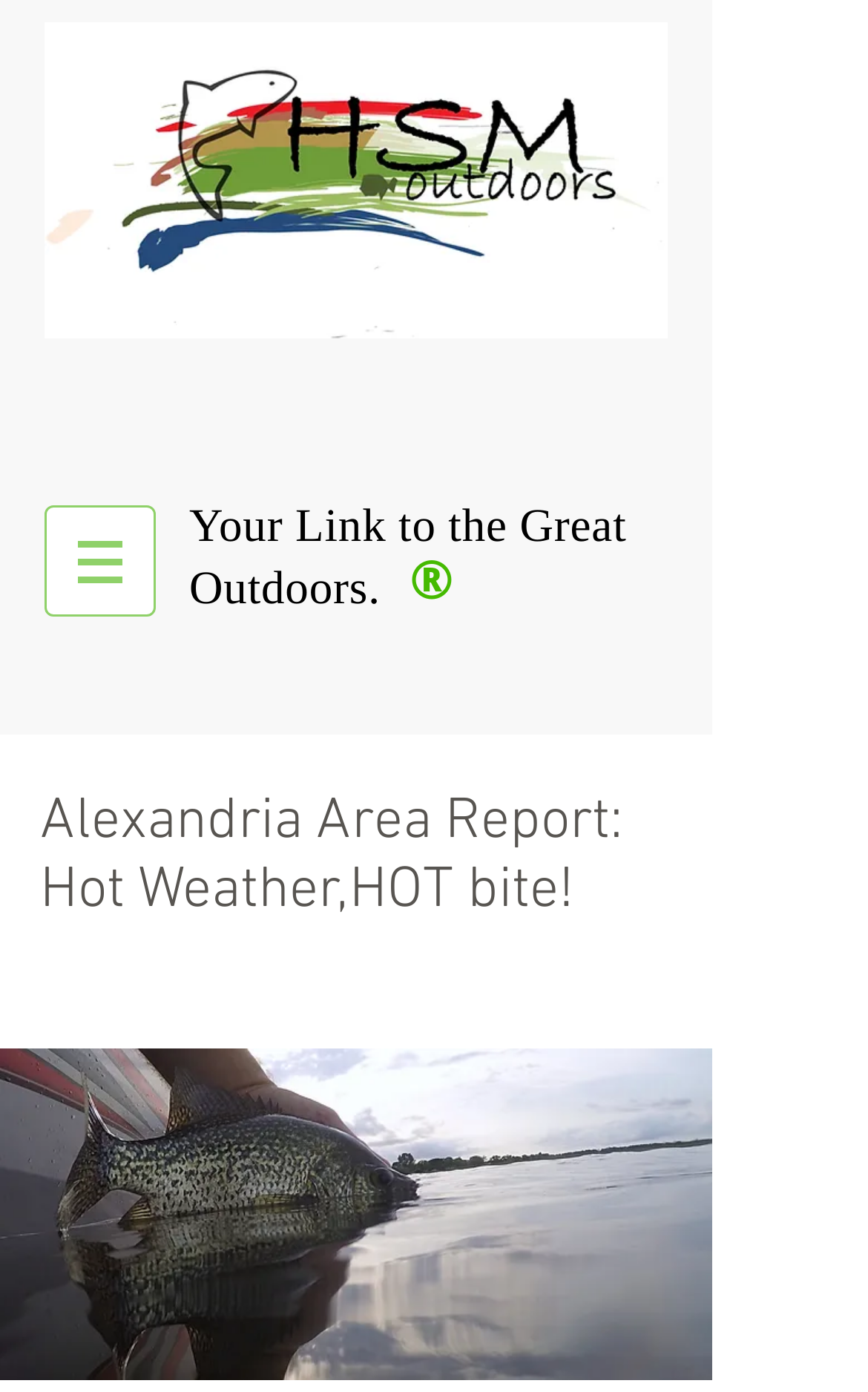Given the description ®, predict the bounding box coordinates of the UI element. Ensure the coordinates are in the format (top-left x, top-left y, bottom-right x, bottom-right y) and all values are between 0 and 1.

[0.472, 0.39, 0.523, 0.441]